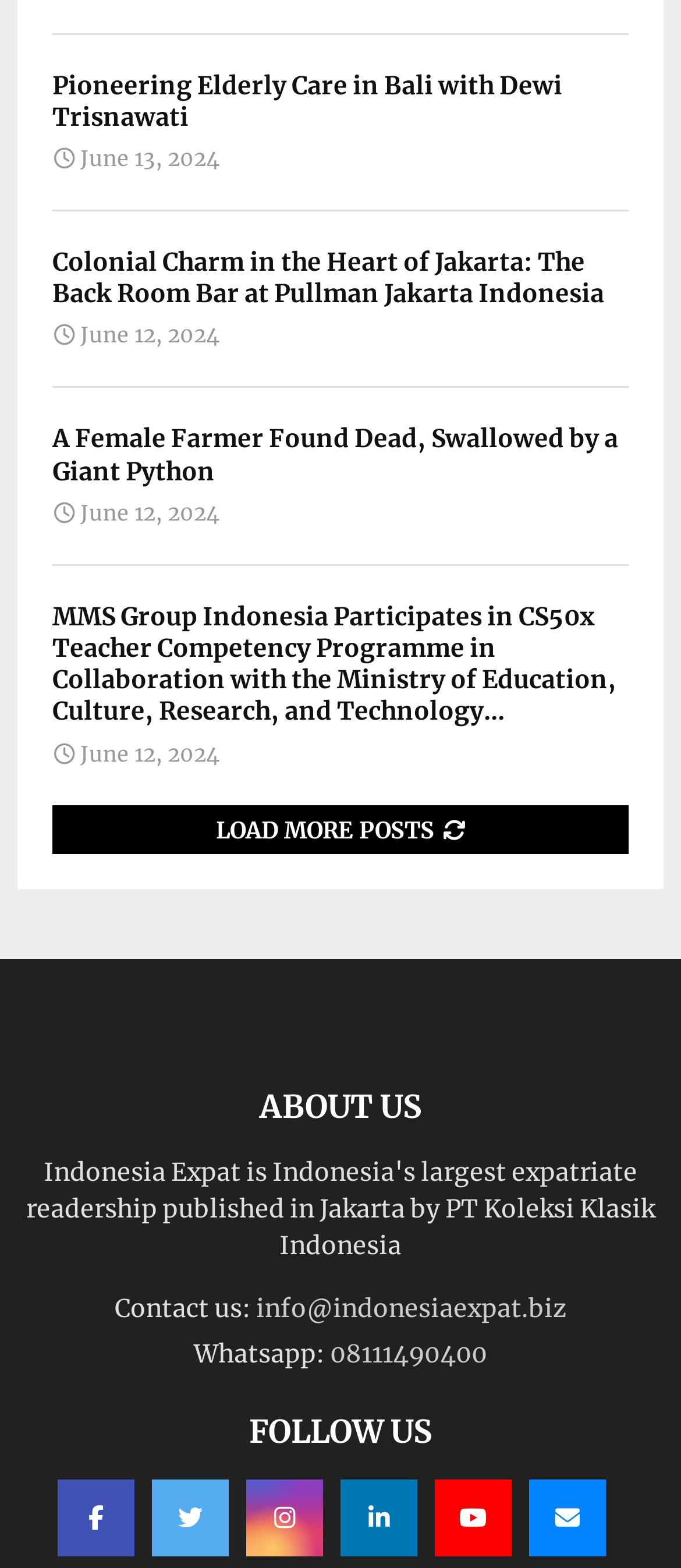Answer in one word or a short phrase: 
What is the date of the first article?

June 13, 2024